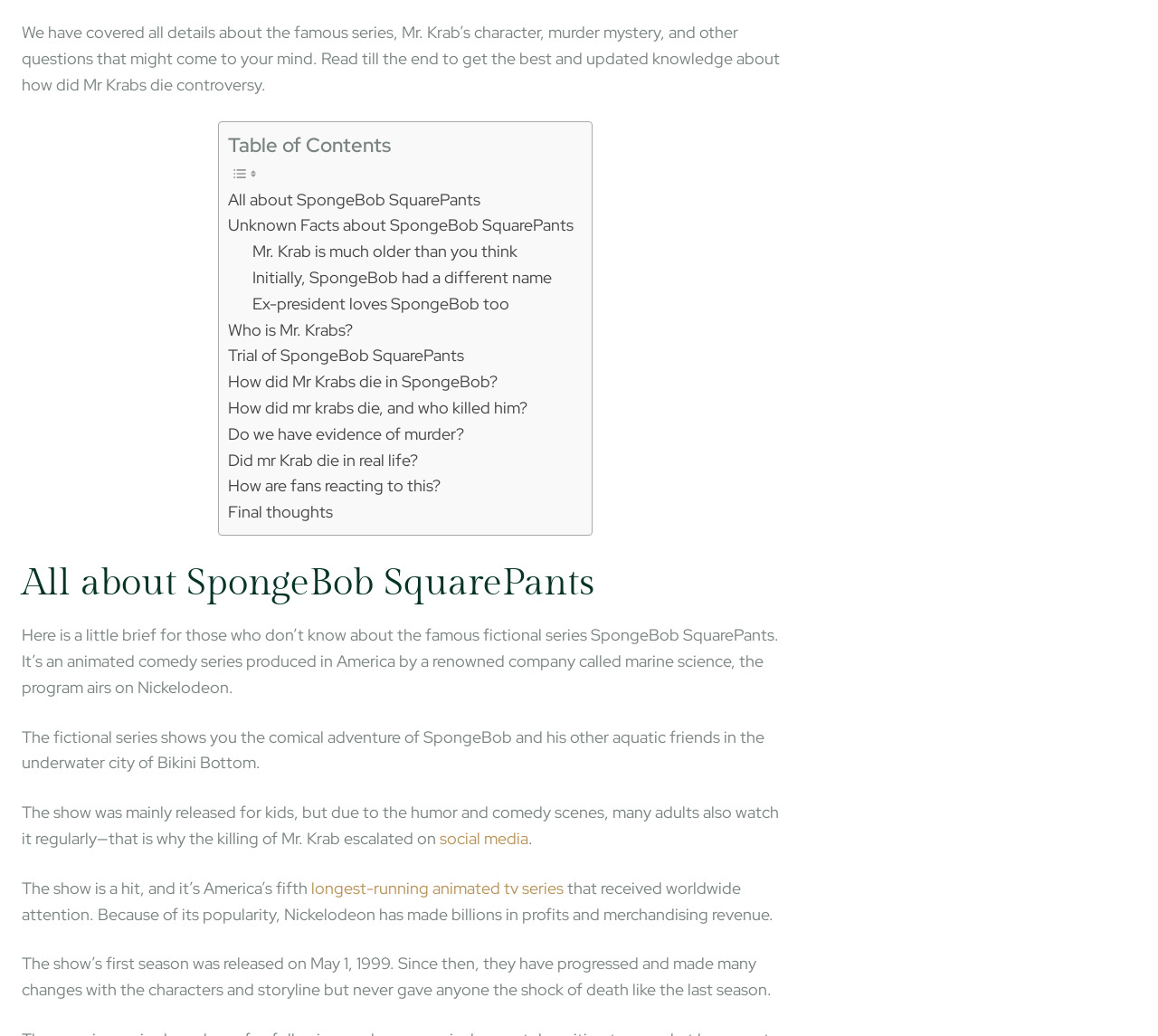Given the element description: "Unknown Facts about SpongeBob SquarePants", predict the bounding box coordinates of the UI element it refers to, using four float numbers between 0 and 1, i.e., [left, top, right, bottom].

[0.197, 0.206, 0.495, 0.231]